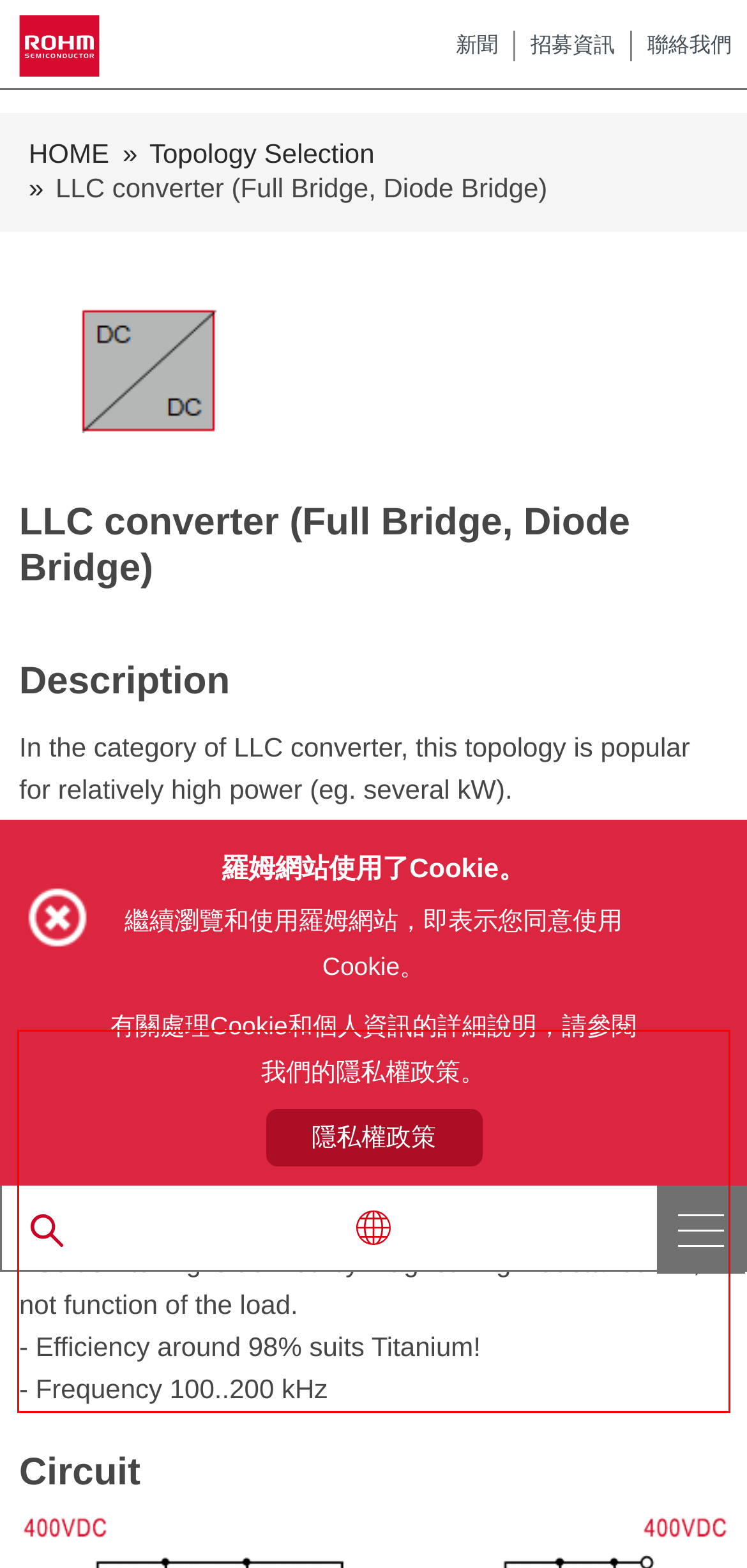Within the screenshot of the webpage, locate the red bounding box and use OCR to identify and provide the text content inside it.

- Series resonance between Cr and Lr - Lr is sometimes implemented as the leakage inductance of the transformer - Voltage control is done through frequency high complexity design - Soft switching is defined by magnetizing inductance Lm, not function of the load. - Efficiency around 98% suits Titanium! - Frequency 100..200 kHz